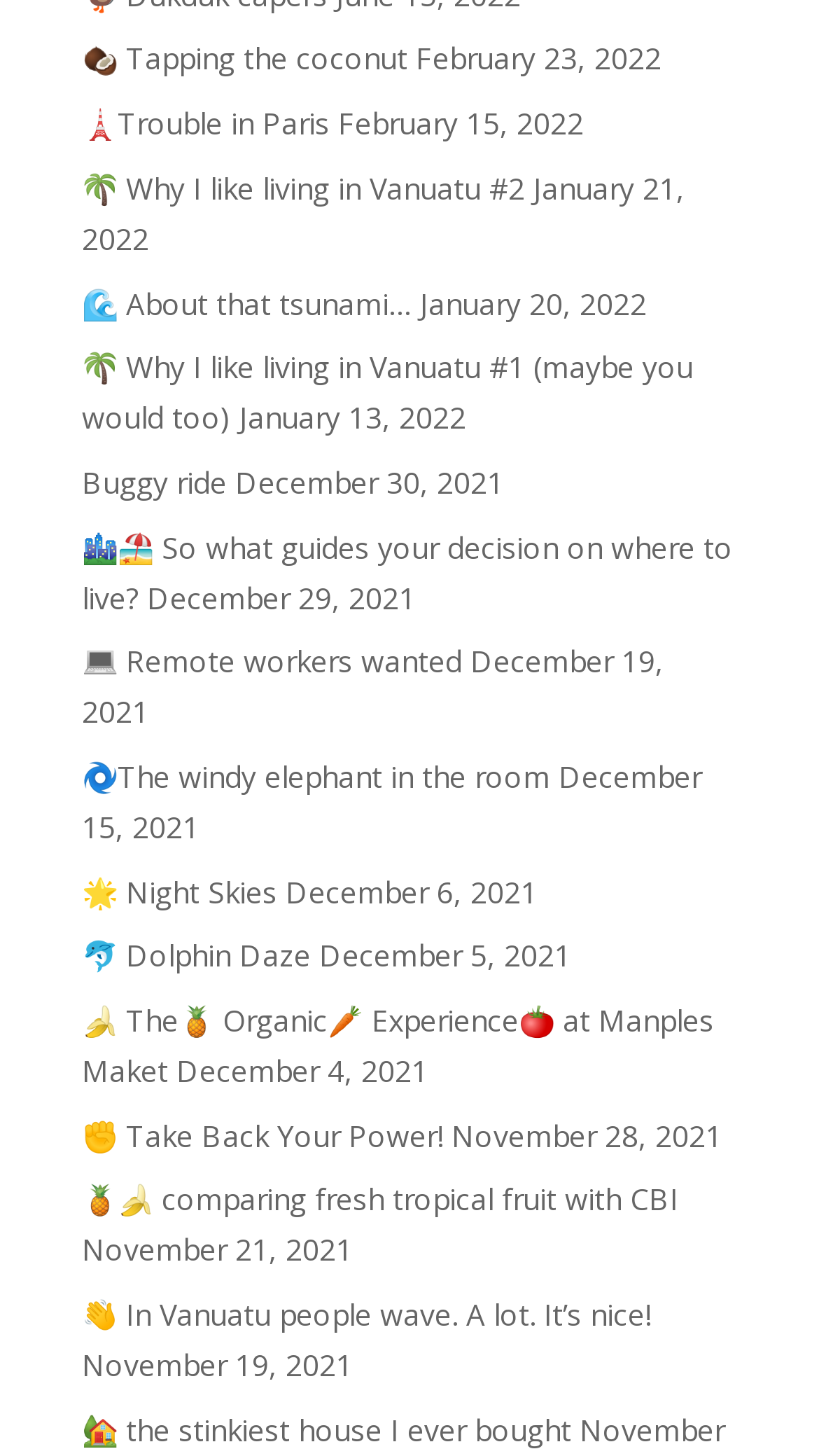Are there any posts with emojis in their titles?
By examining the image, provide a one-word or phrase answer.

Yes